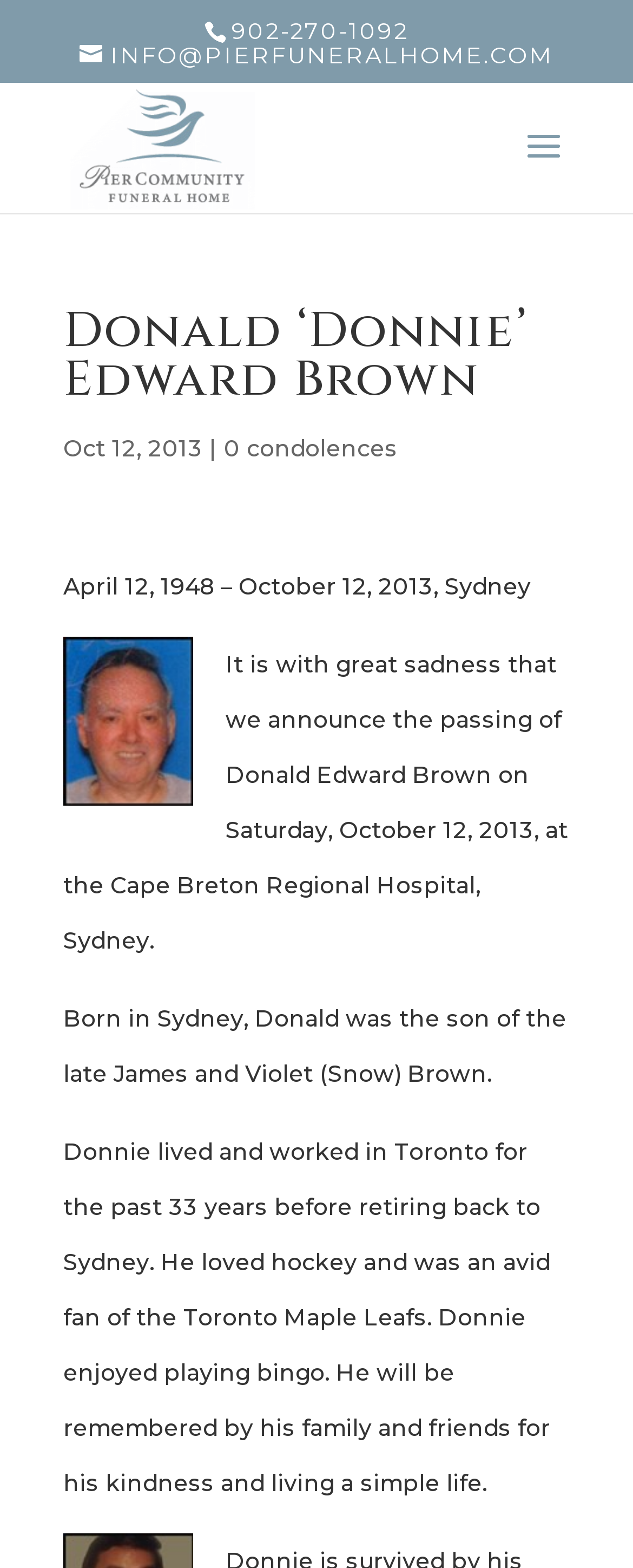Respond with a single word or phrase to the following question:
How many condolences are there for Donald Edward Brown?

0